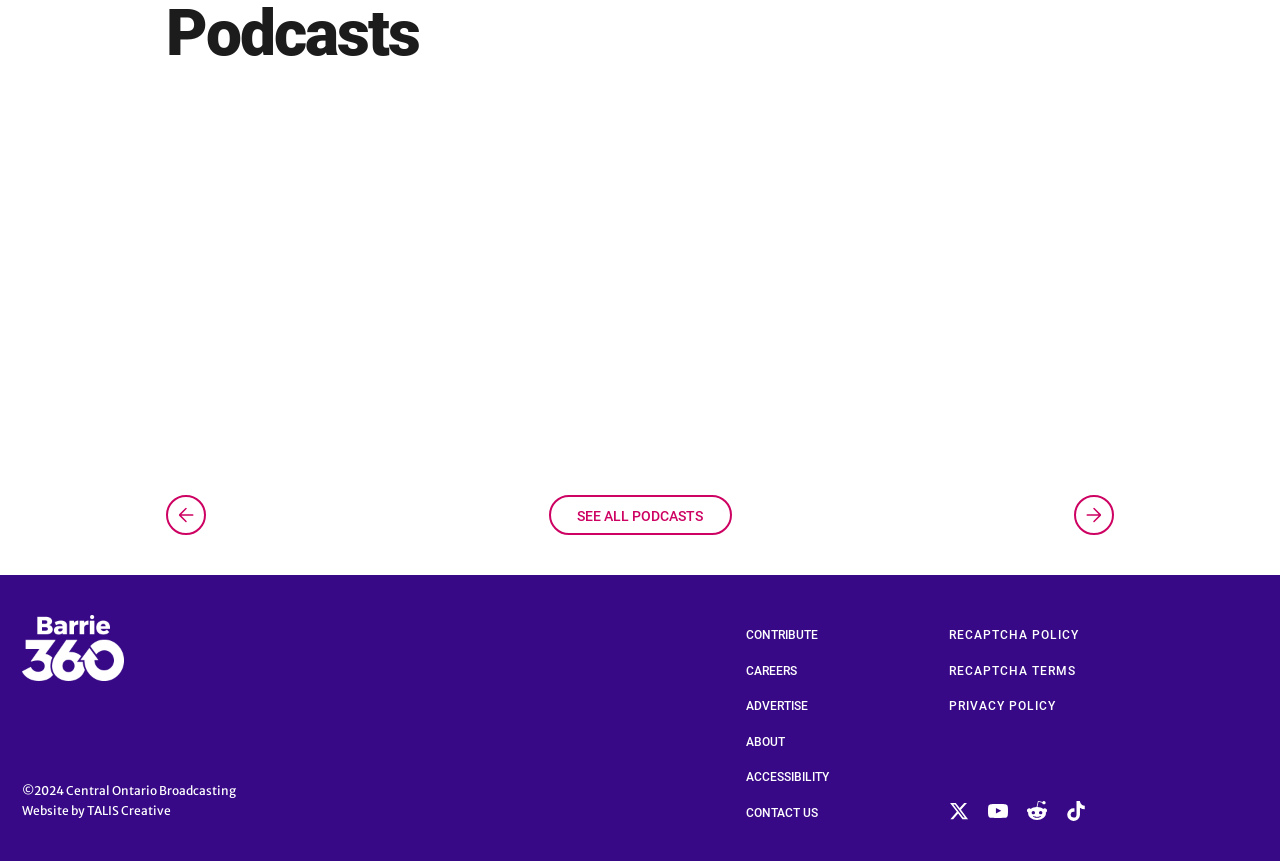Highlight the bounding box coordinates of the element you need to click to perform the following instruction: "click SEE ALL PODCASTS."

[0.429, 0.575, 0.571, 0.622]